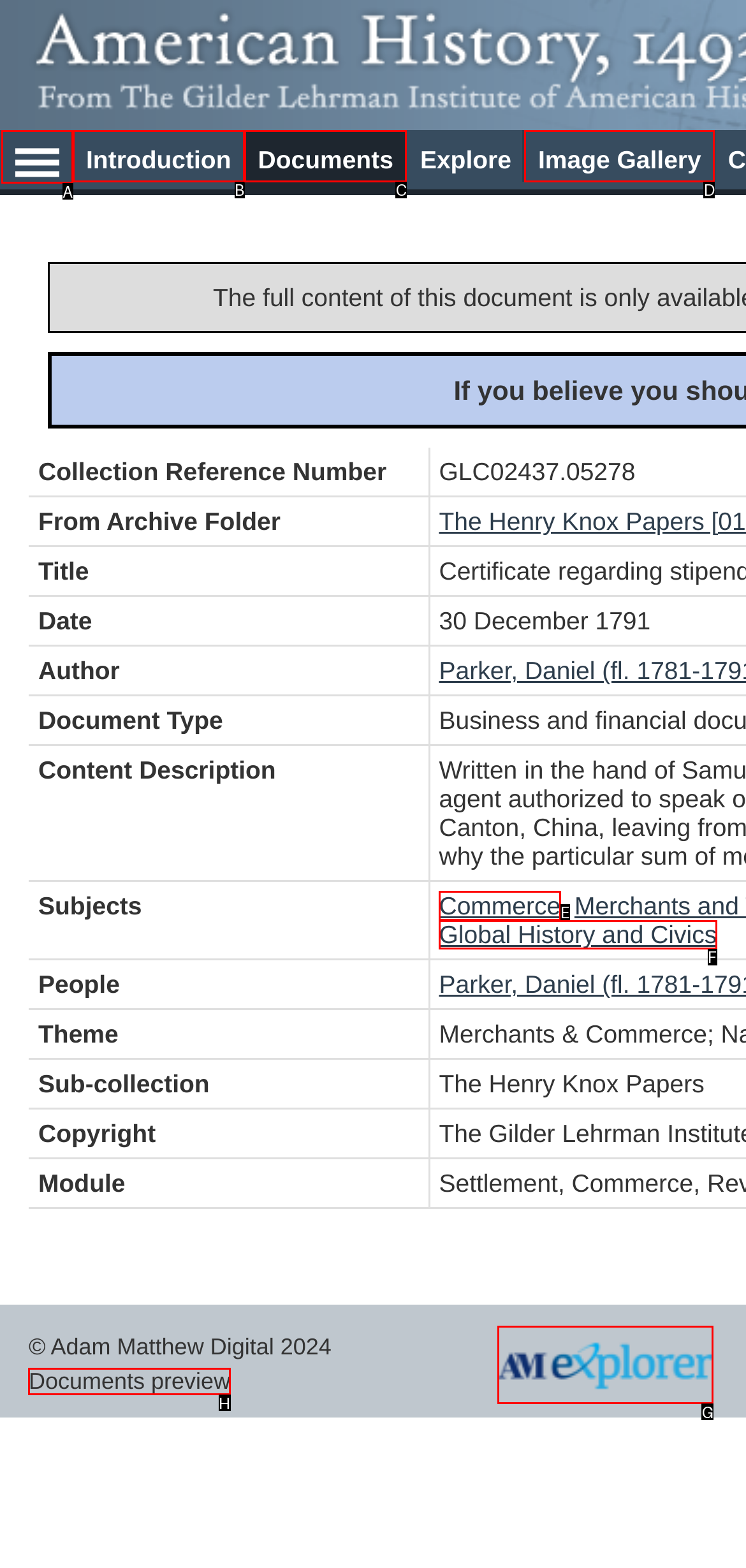Indicate which red-bounded element should be clicked to perform the task: Browse the image gallery Answer with the letter of the correct option.

D